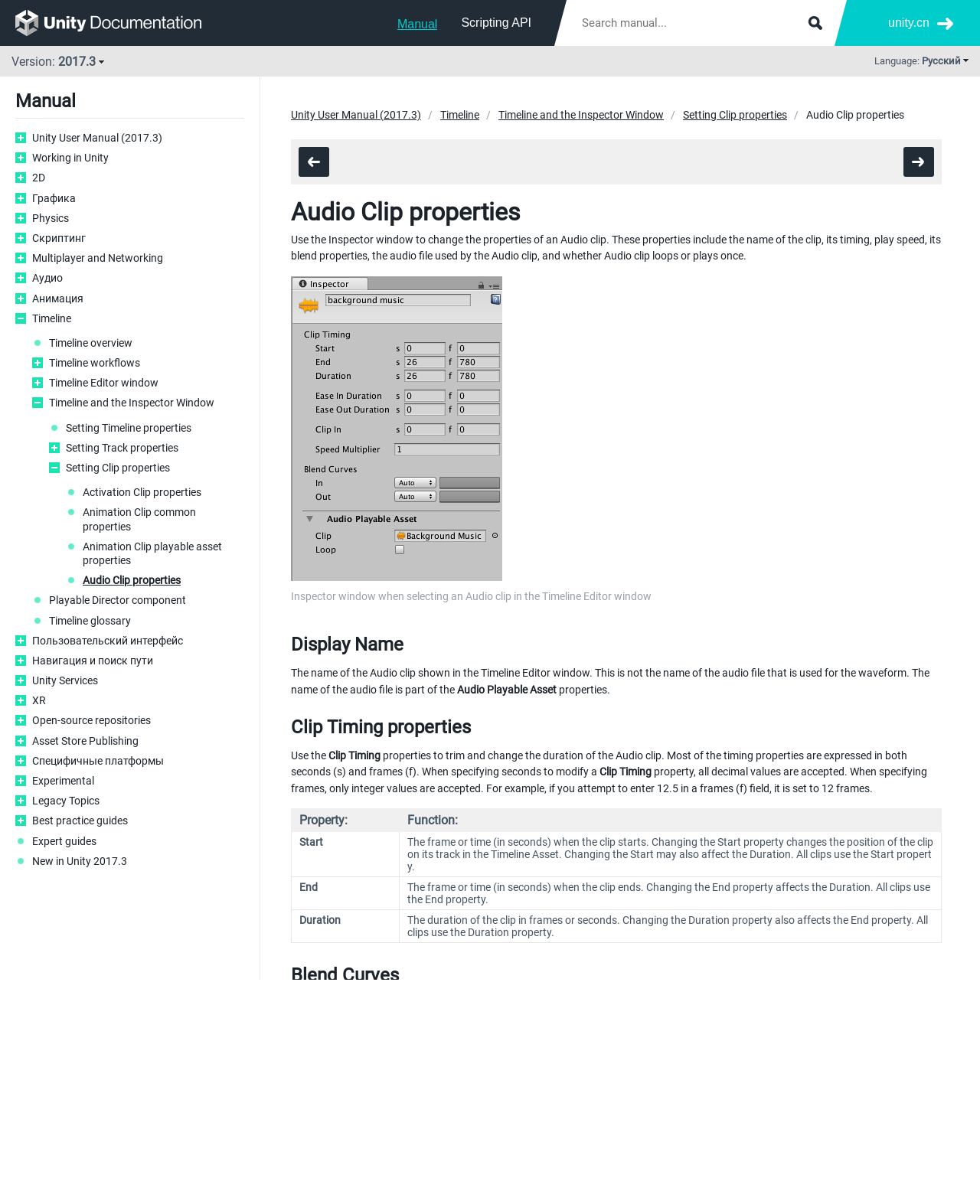Can you identify the bounding box coordinates of the clickable region needed to carry out this instruction: 'Search manual'? The coordinates should be four float numbers within the range of 0 to 1, stated as [left, top, right, bottom].

[0.578, 0.0, 0.852, 0.038]